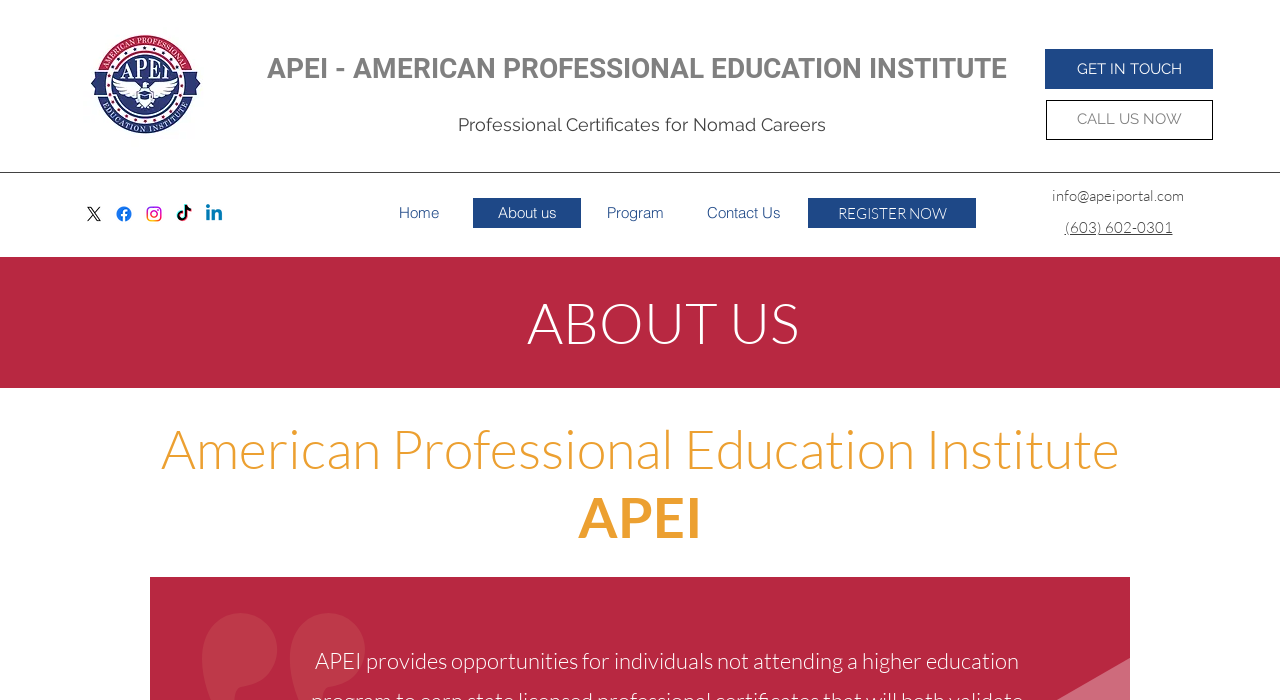Determine the bounding box coordinates of the target area to click to execute the following instruction: "Register now."

[0.631, 0.283, 0.762, 0.326]